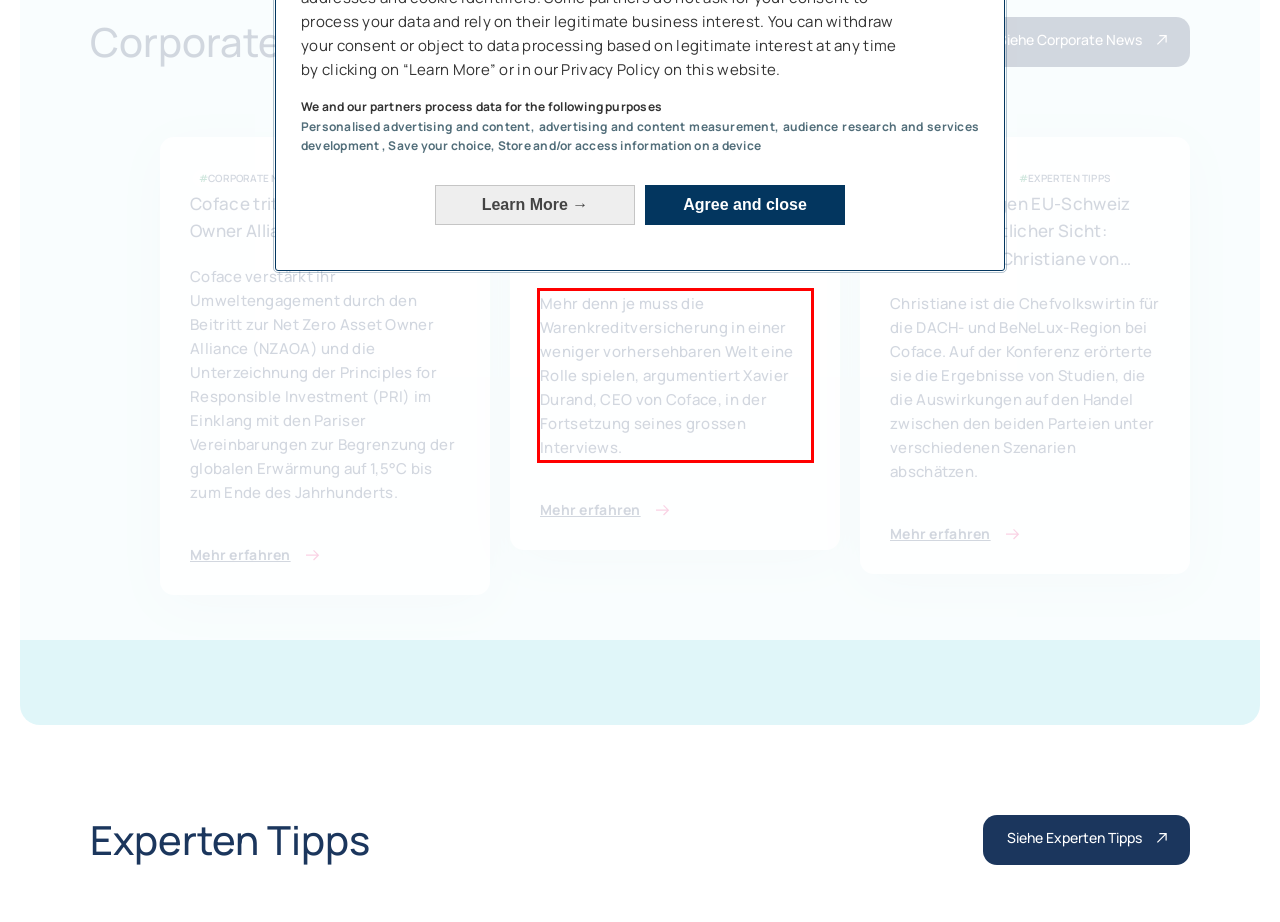Given a screenshot of a webpage with a red bounding box, extract the text content from the UI element inside the red bounding box.

Mehr denn je muss die Warenkreditversicherung in einer weniger vorhersehbaren Welt eine Rolle spielen, argumentiert Xavier Durand, CEO von Coface, in der Fortsetzung seines grossen Interviews.